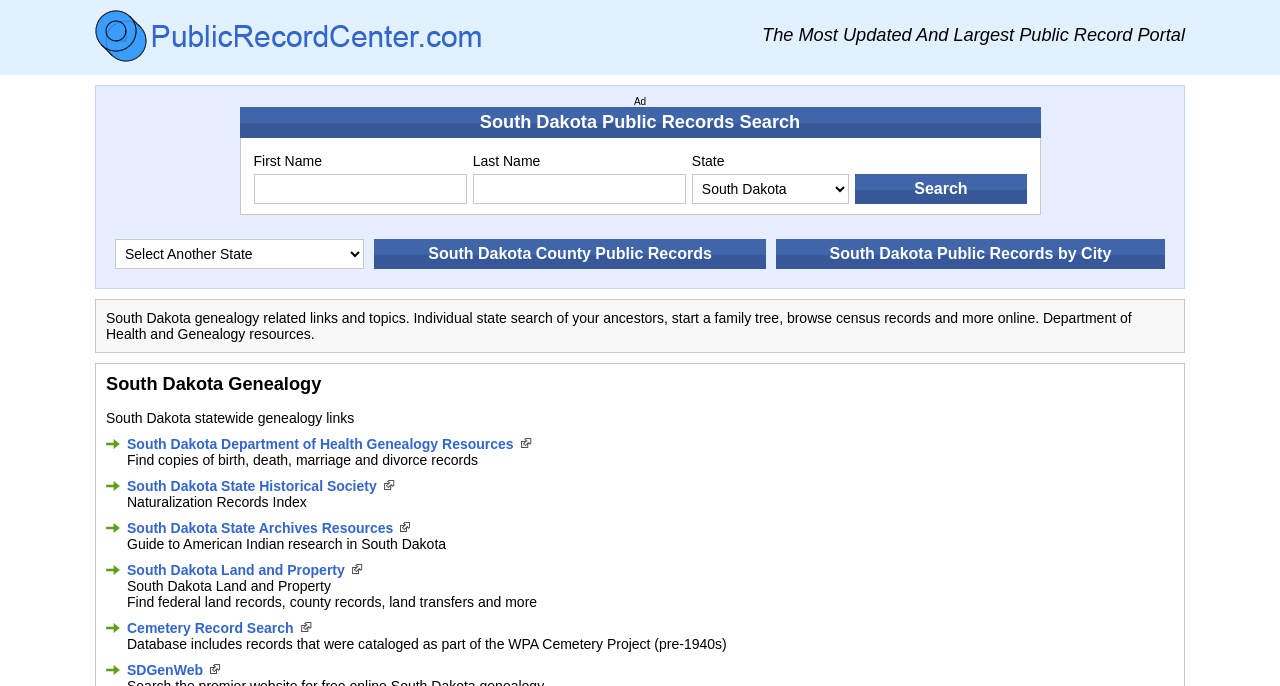Please identify the bounding box coordinates of the element I need to click to follow this instruction: "Check South Dakota Department of Health Genealogy Resources".

[0.099, 0.636, 0.417, 0.659]